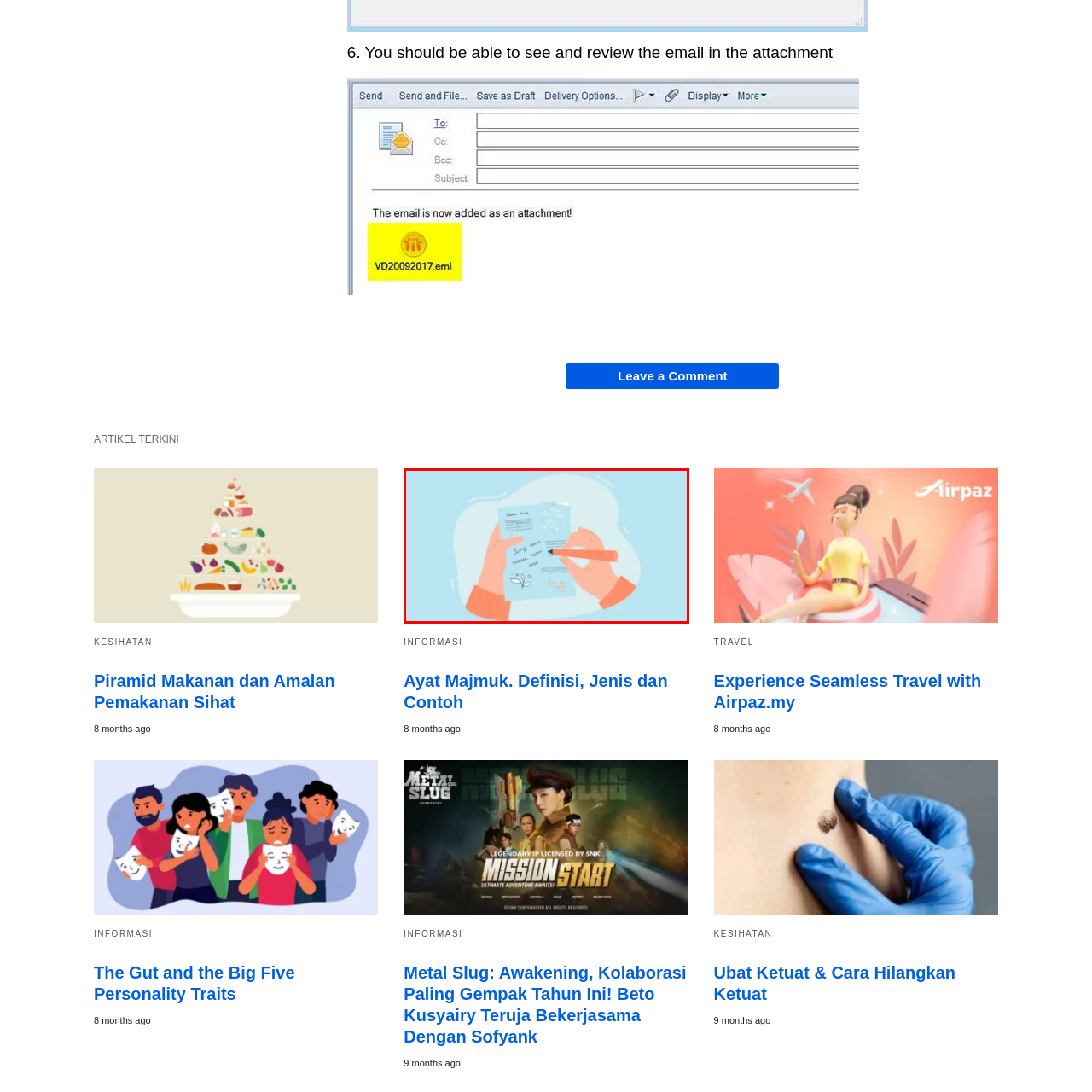Elaborate on the details of the image that is highlighted by the red boundary.

The image features a pair of hands holding a blue piece of paper adorned with handwritten notes and illustrations. One hand is gripping a bright orange pen, suggesting an active writing or note-taking process. The paper displays various lines of text and a small floral design, evoking a sense of creativity and personal expression. The background is a soft, light blue, enhancing the calming and thoughtful atmosphere of the scene. This visual representation captures the essence of reflection or communication, resonating with themes of self-expression and creativity often found in personal correspondence or journaling.